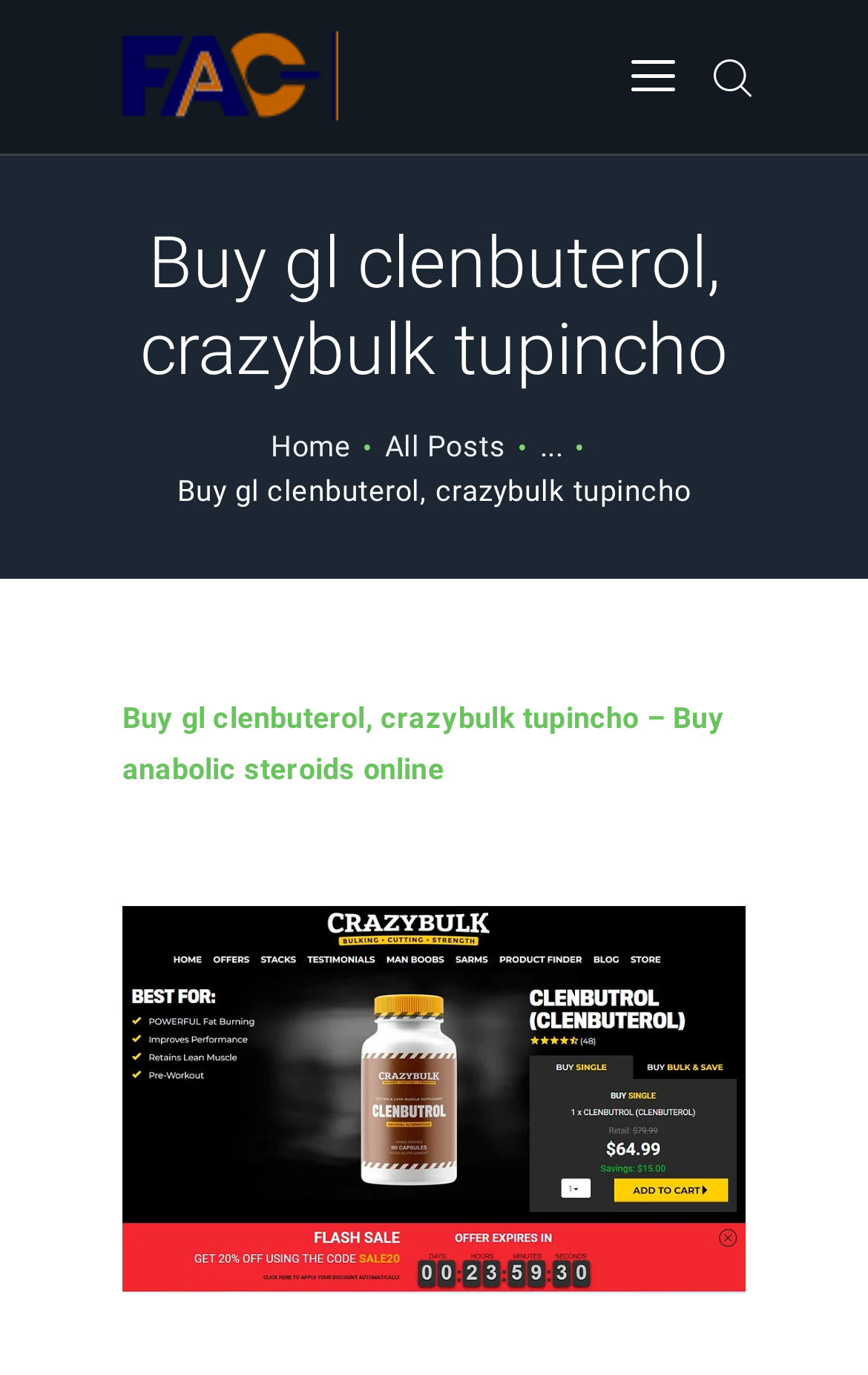Please determine the bounding box coordinates of the element's region to click in order to carry out the following instruction: "Click the image". The coordinates should be four float numbers between 0 and 1, i.e., [left, top, right, bottom].

[0.141, 0.021, 0.39, 0.091]